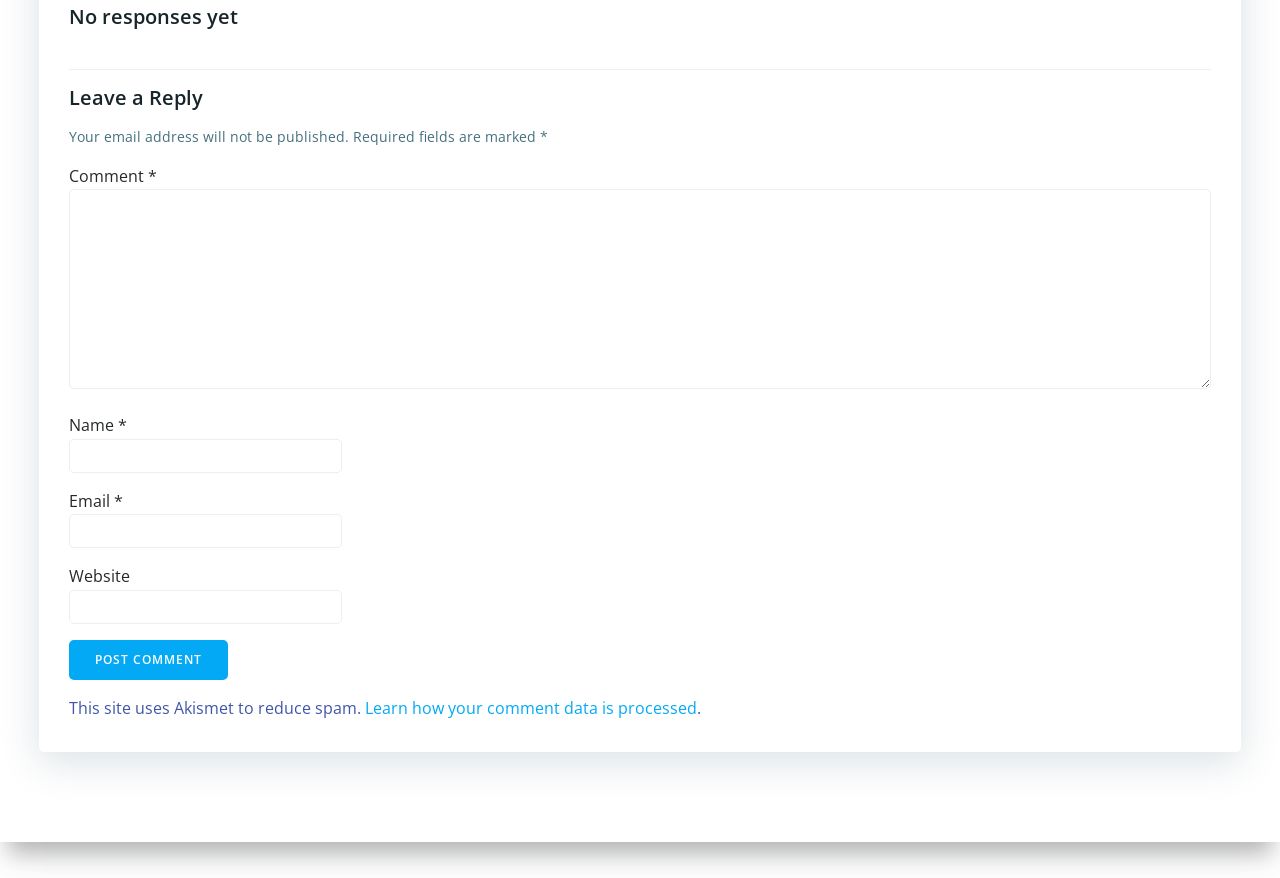Identify the bounding box for the element characterized by the following description: "name="submit" value="Post Comment"".

[0.054, 0.729, 0.178, 0.774]